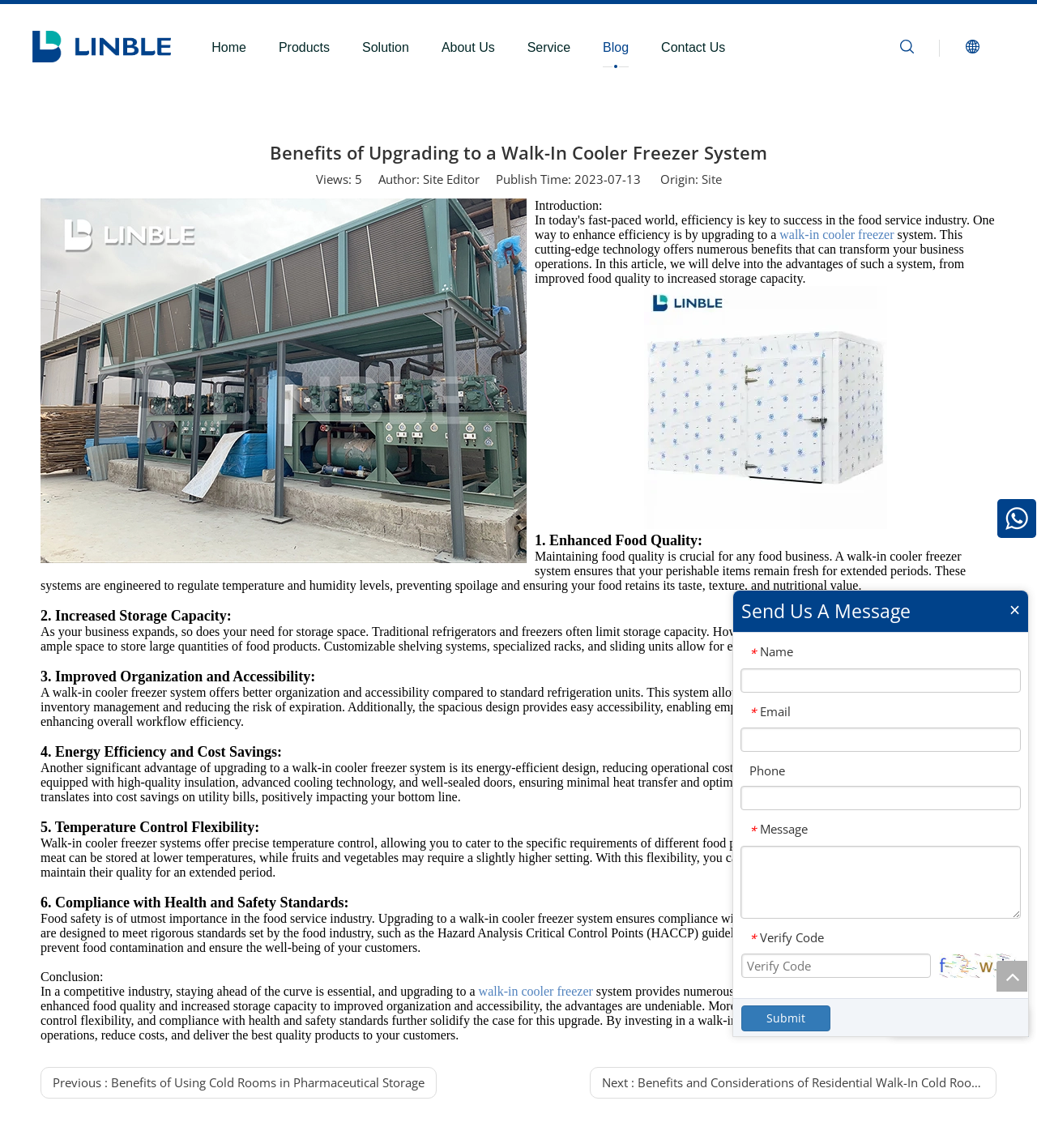Bounding box coordinates are specified in the format (top-left x, top-left y, bottom-right x, bottom-right y). All values are floating point numbers bounded between 0 and 1. Please provide the bounding box coordinate of the region this sentence describes: alt="Verify Code"

[0.905, 0.831, 0.984, 0.857]